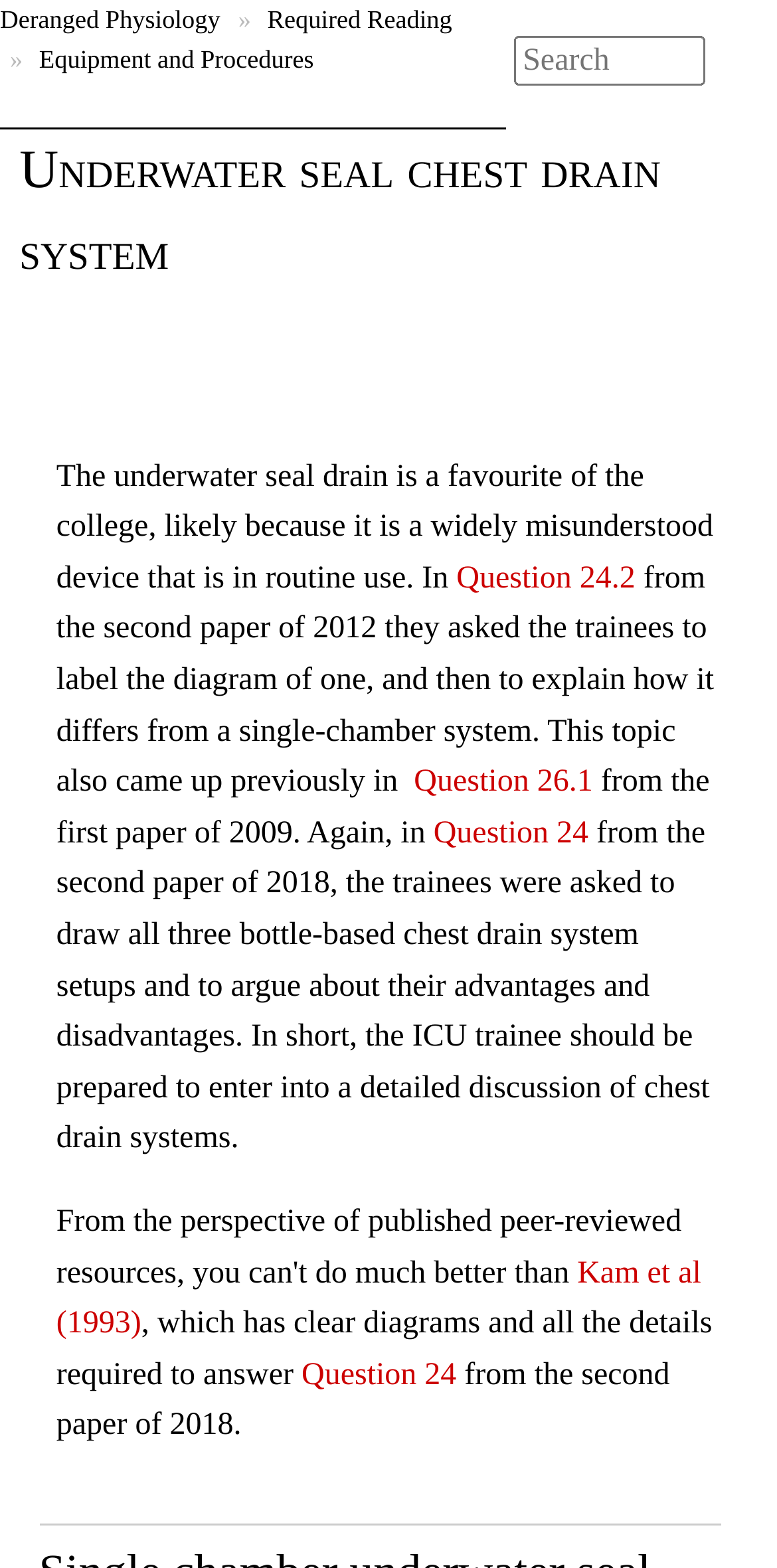Show the bounding box coordinates of the element that should be clicked to complete the task: "Search for a topic".

[0.663, 0.023, 0.907, 0.055]